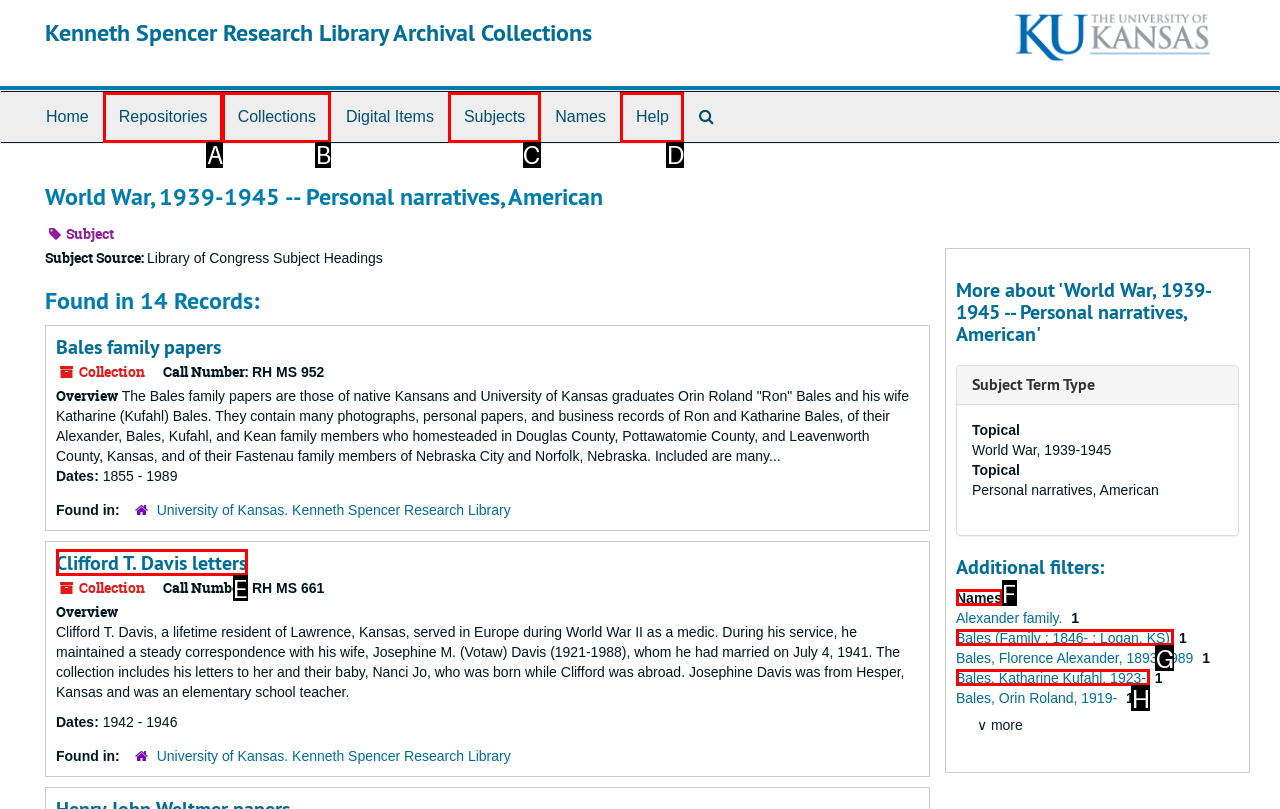Tell me the correct option to click for this task: Filter by 'Names'
Write down the option's letter from the given choices.

F